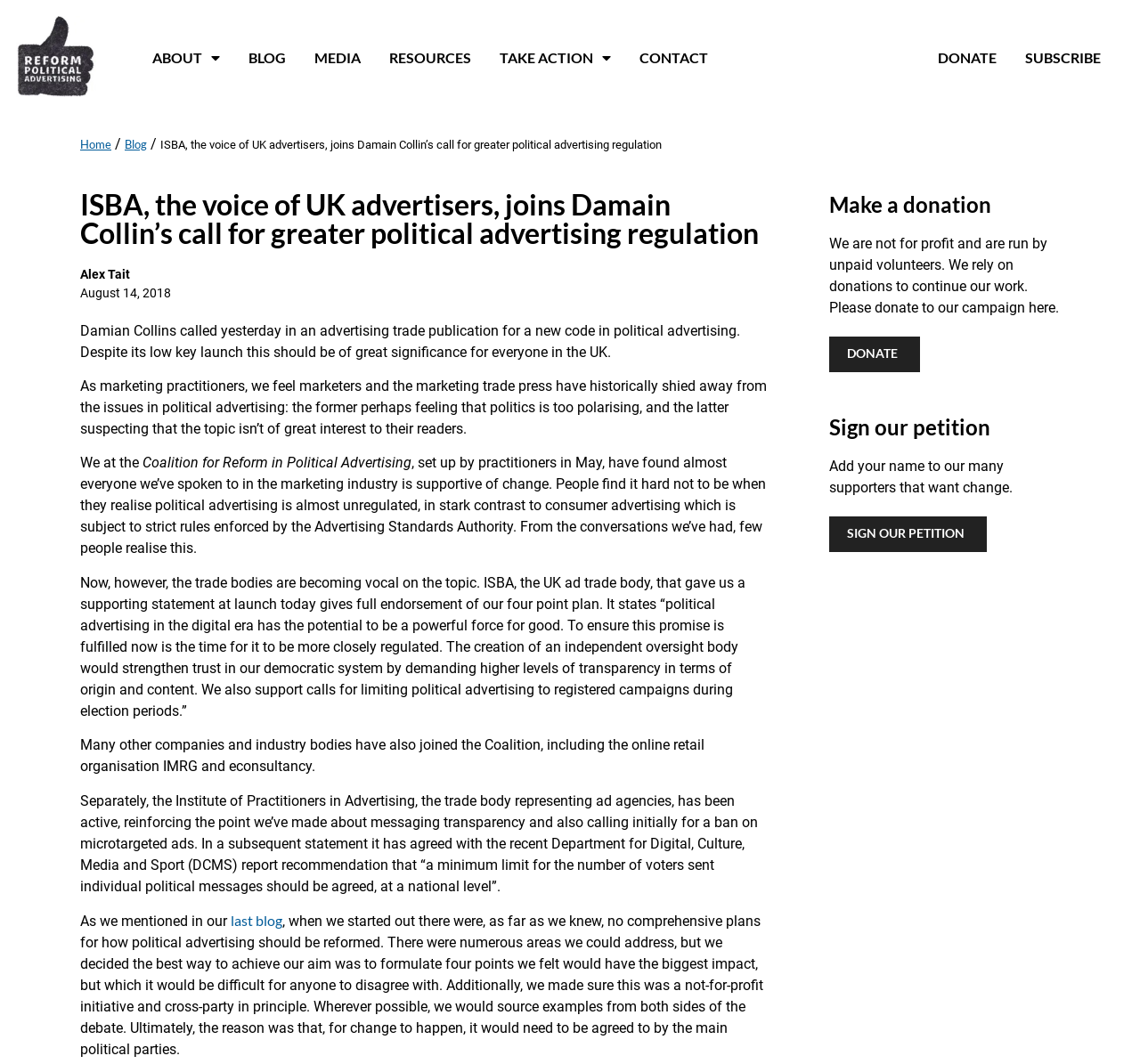Locate the bounding box coordinates of the region to be clicked to comply with the following instruction: "Make a donation". The coordinates must be four float numbers between 0 and 1, in the form [left, top, right, bottom].

[0.727, 0.316, 0.807, 0.349]